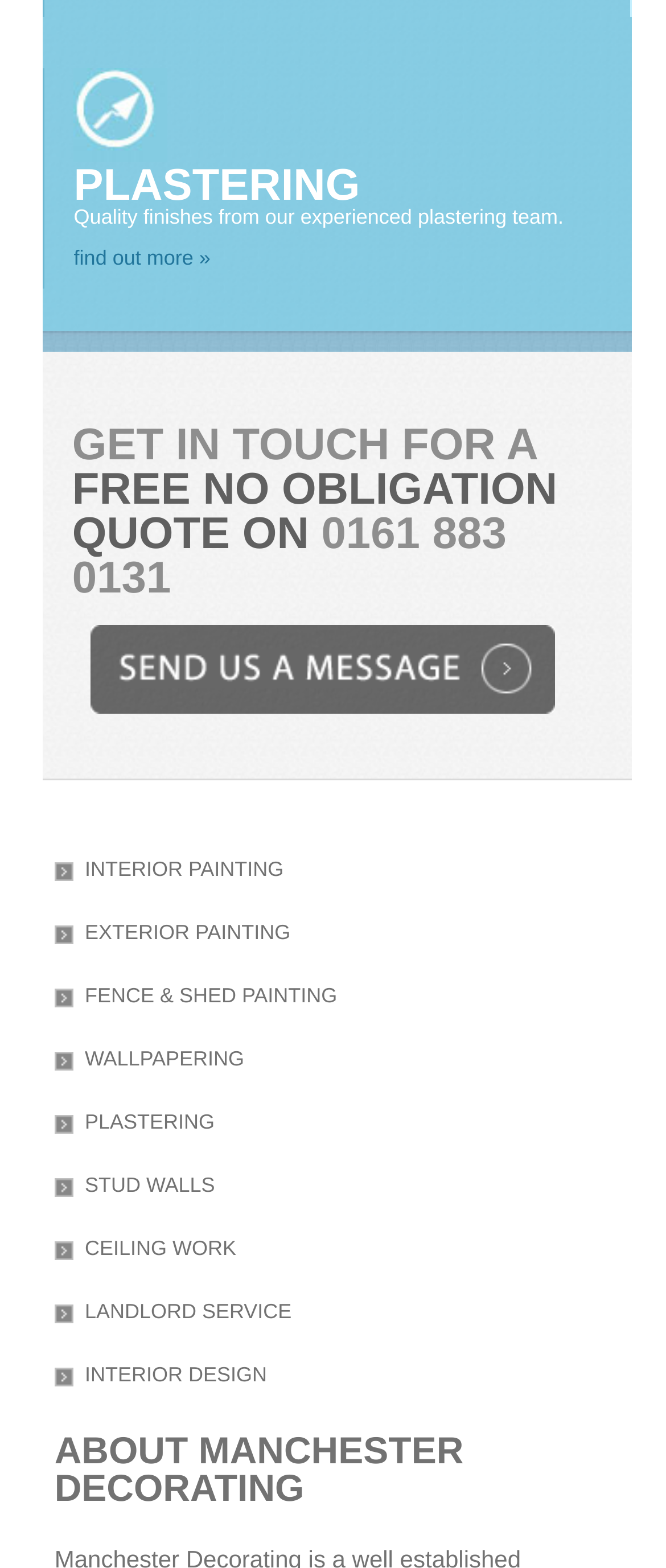Could you provide the bounding box coordinates for the portion of the screen to click to complete this instruction: "Call the phone number for a free quote"?

[0.108, 0.225, 0.905, 0.382]